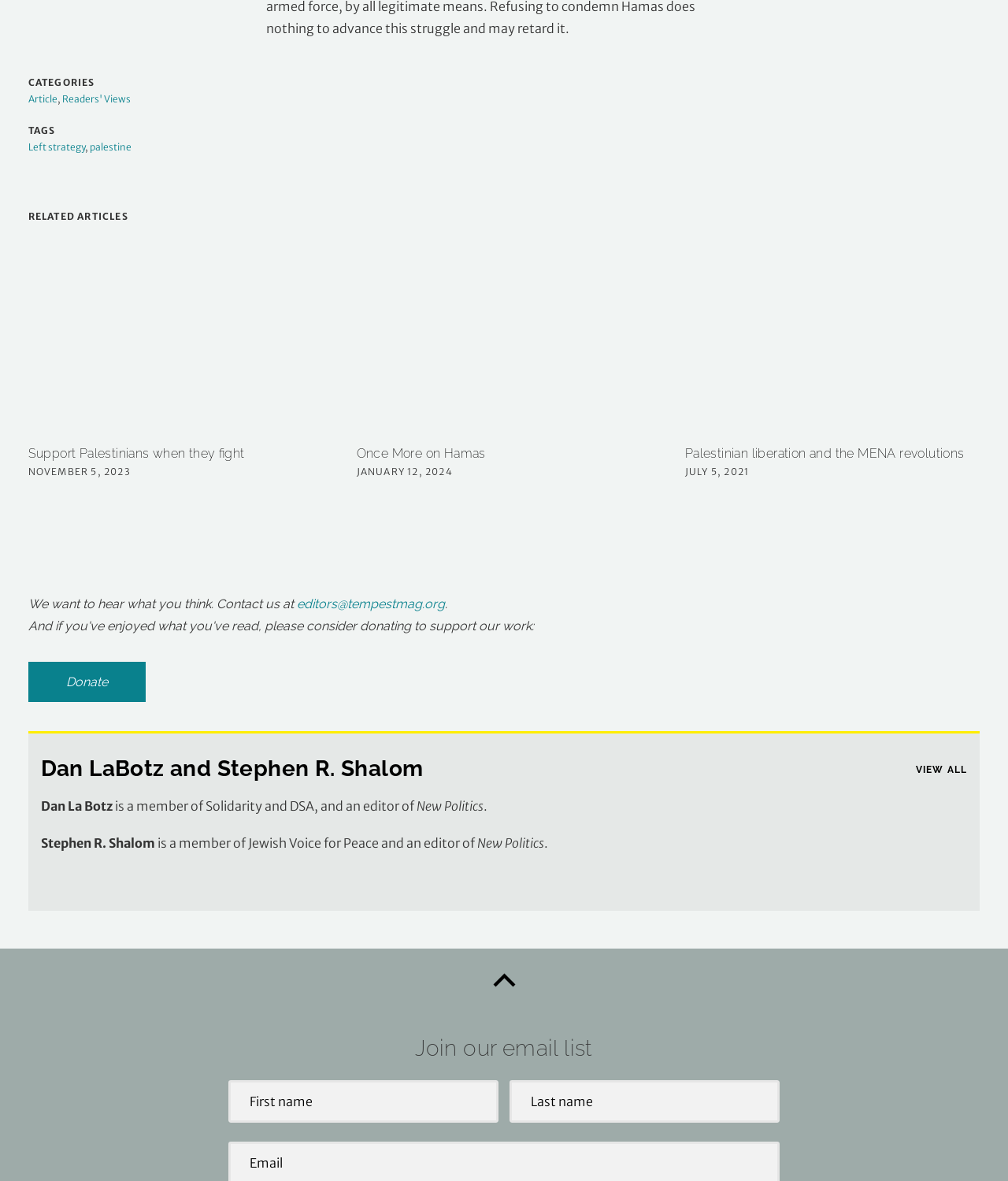Using the description: "Support Palestinians when they fight", identify the bounding box of the corresponding UI element in the screenshot.

[0.028, 0.376, 0.321, 0.392]